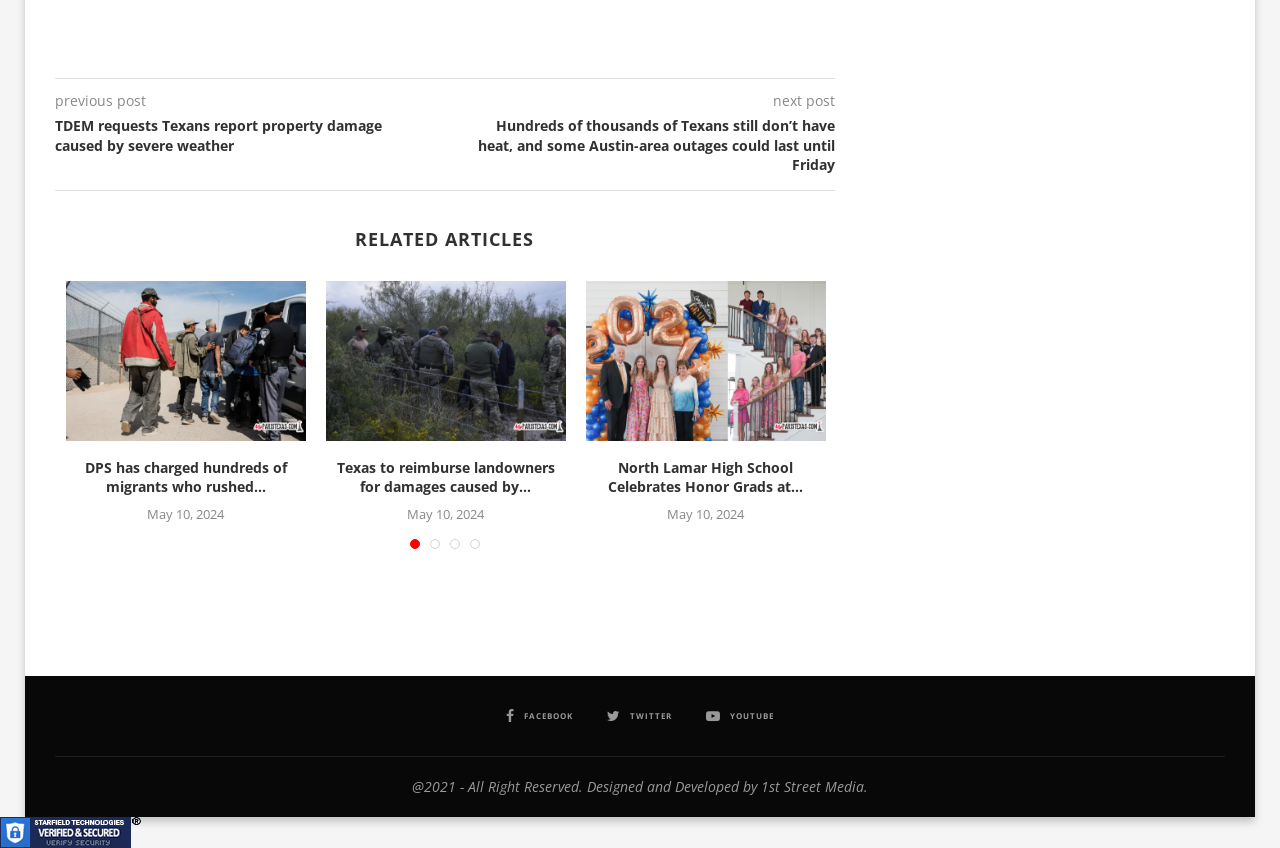Use a single word or phrase to answer this question: 
What is the date of the news articles?

May 10, 2024